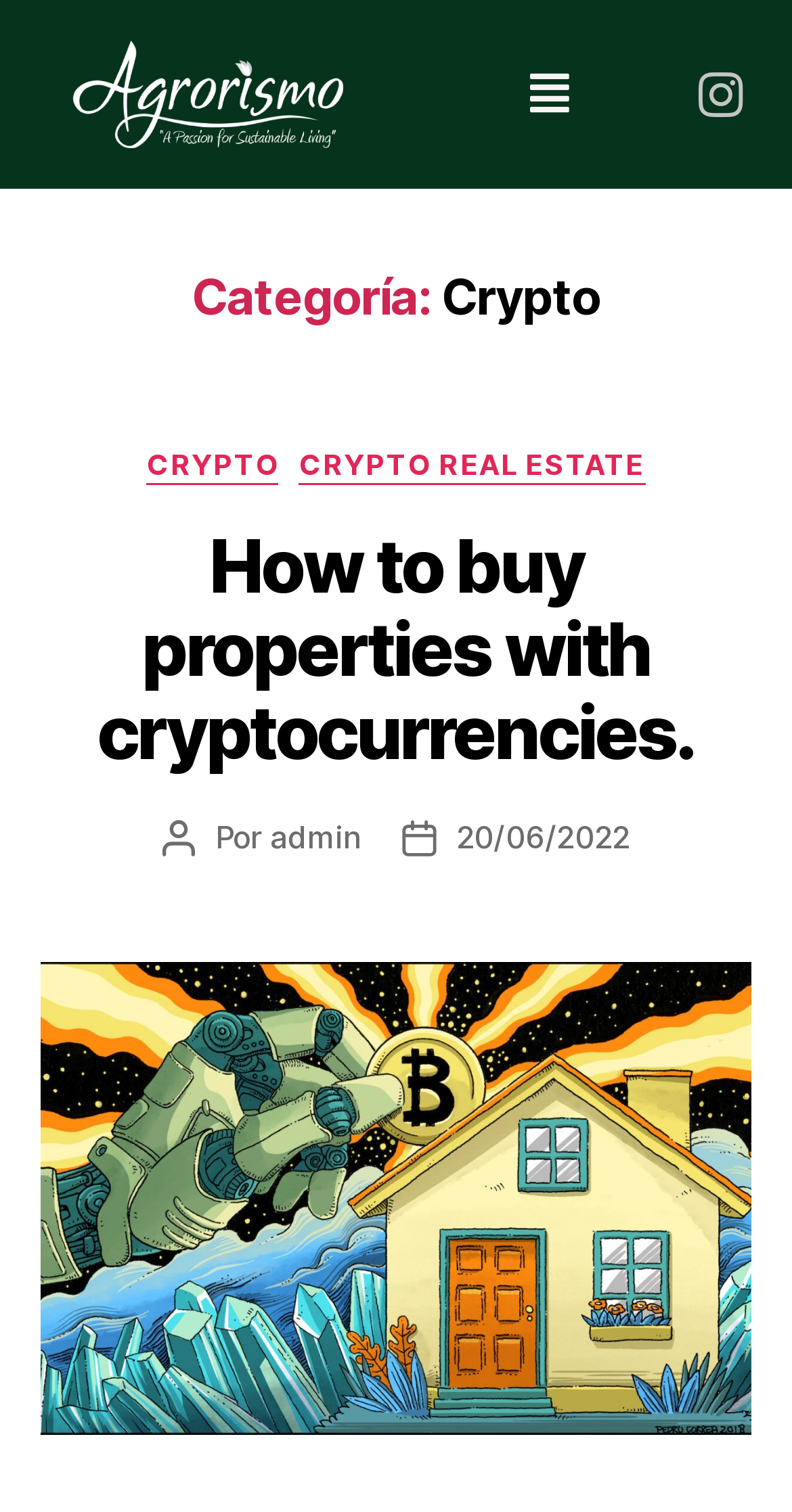Carefully observe the image and respond to the question with a detailed answer:
What is the topic of the article on this page?

The heading 'How to buy properties with cryptocurrencies.' suggests that the topic of the article on this page is related to buying properties using cryptocurrencies.